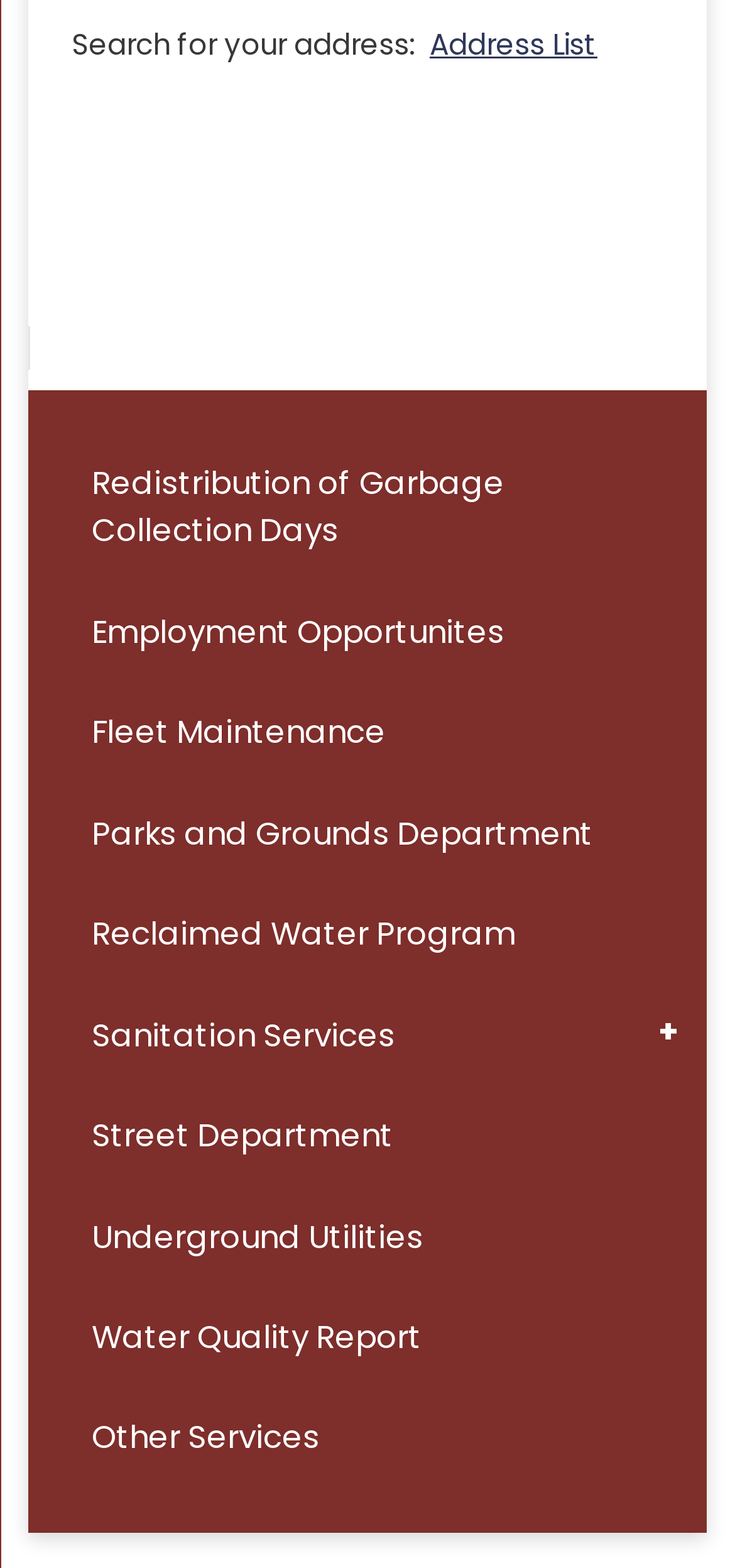Please answer the following question using a single word or phrase: 
How many menu items are available in the vertical menu?

12